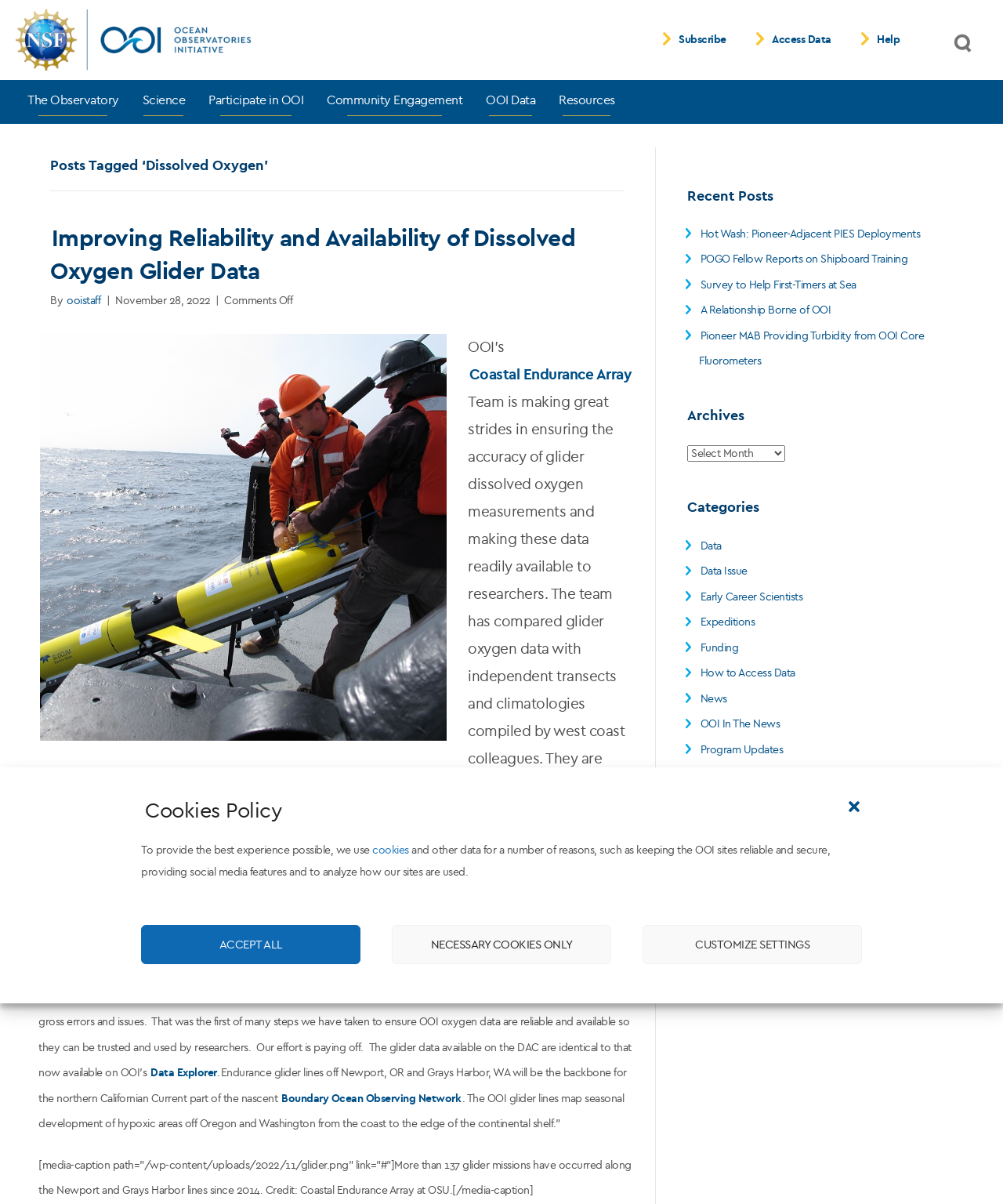Bounding box coordinates are specified in the format (top-left x, top-left y, bottom-right x, bottom-right y). All values are floating point numbers bounded between 0 and 1. Please provide the bounding box coordinate of the region this sentence describes: workshop

[0.697, 0.718, 0.747, 0.739]